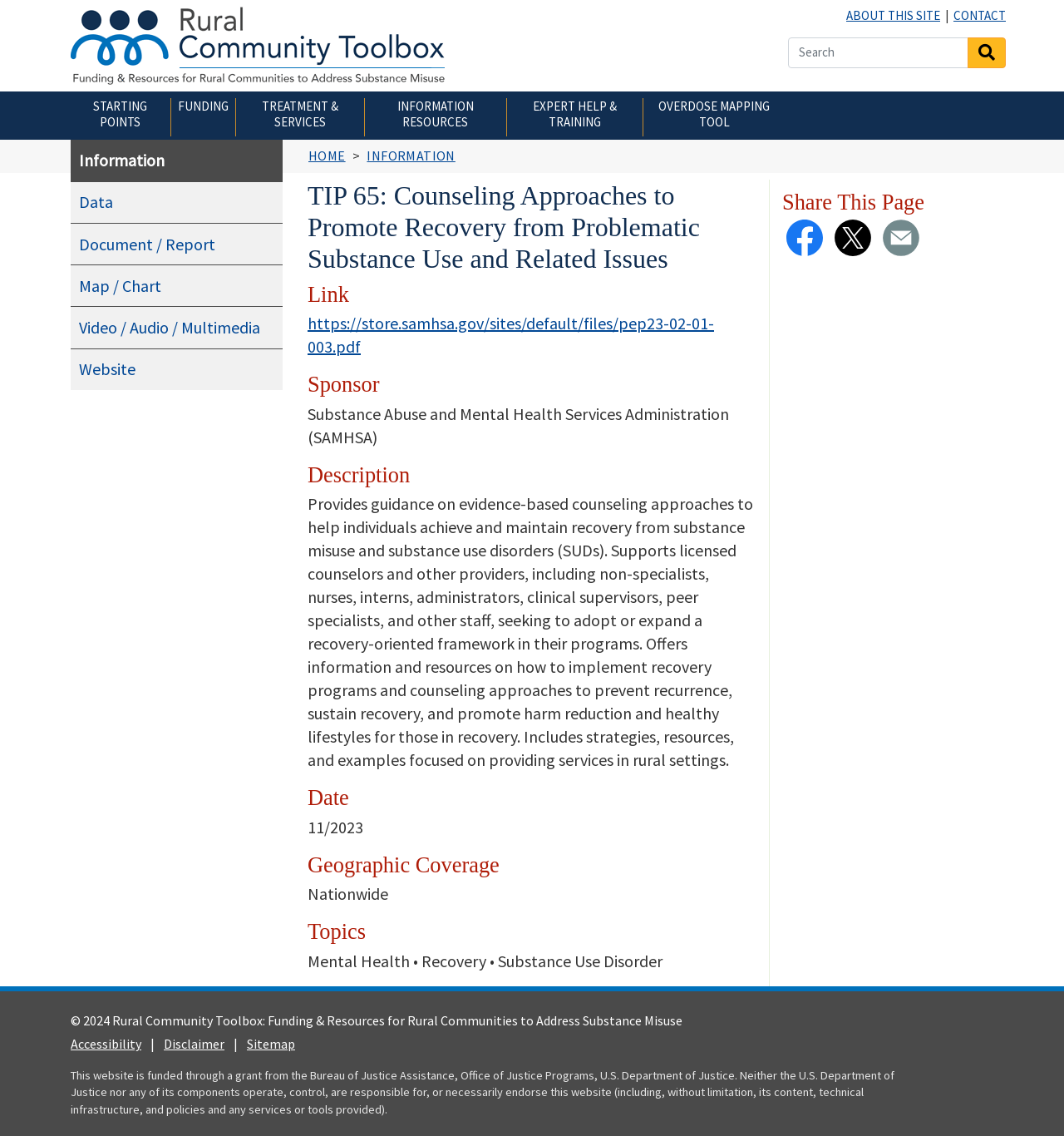Indicate the bounding box coordinates of the element that must be clicked to execute the instruction: "Share this page on Facebook". The coordinates should be given as four float numbers between 0 and 1, i.e., [left, top, right, bottom].

[0.739, 0.198, 0.773, 0.217]